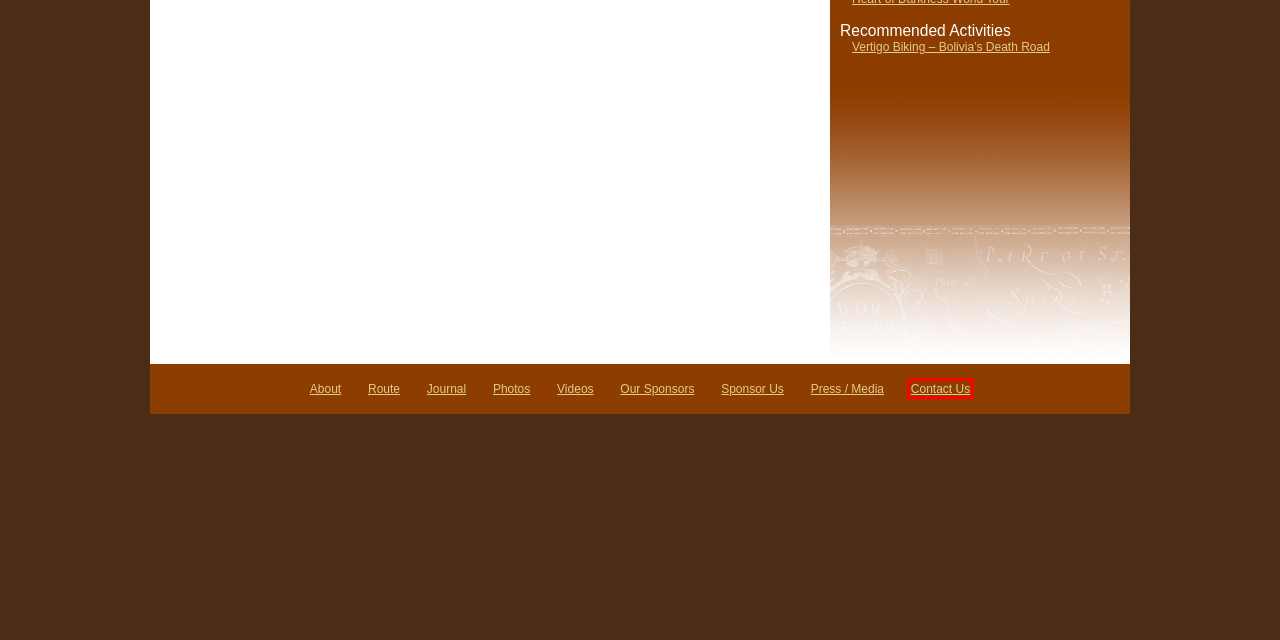Given a screenshot of a webpage with a red bounding box around a UI element, please identify the most appropriate webpage description that matches the new webpage after you click on the element. Here are the candidates:
A. Contact Us - The World by Road Collective
B. Join The World By Road - The World By Road
C. fu manchu Archives - The World By Road
D. congo hats Archives - The World By Road
E. Puerto Vallarta Archives - The World By Road
F. Contact Us - The World By Road
G. Expedition Updates Archives - The World By Road
H. VertigoBiking – The most incredible biking tour in Bolivia

A